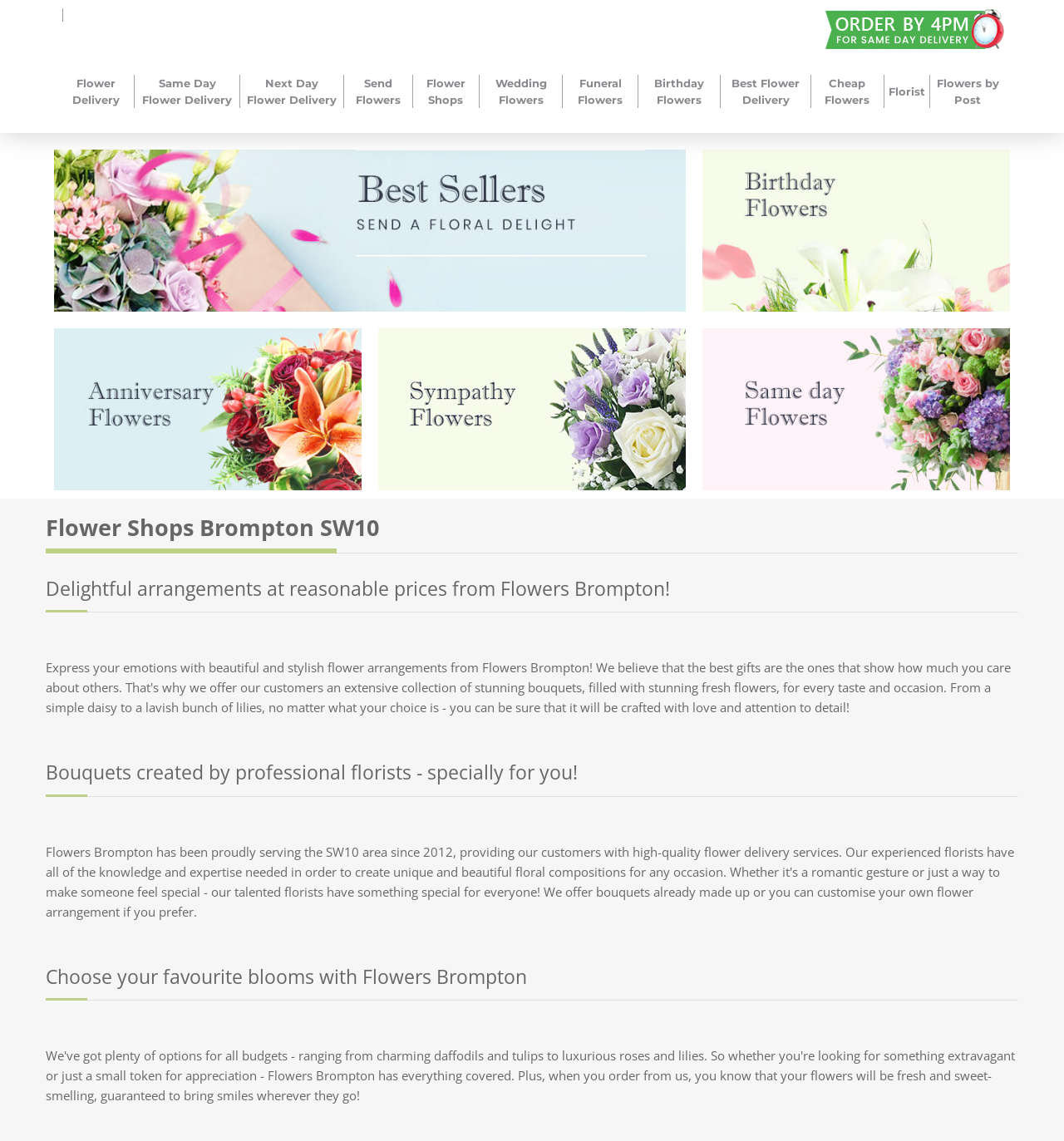Please identify the bounding box coordinates of the area that needs to be clicked to fulfill the following instruction: "View 'Best Sellers'."

[0.051, 0.131, 0.645, 0.273]